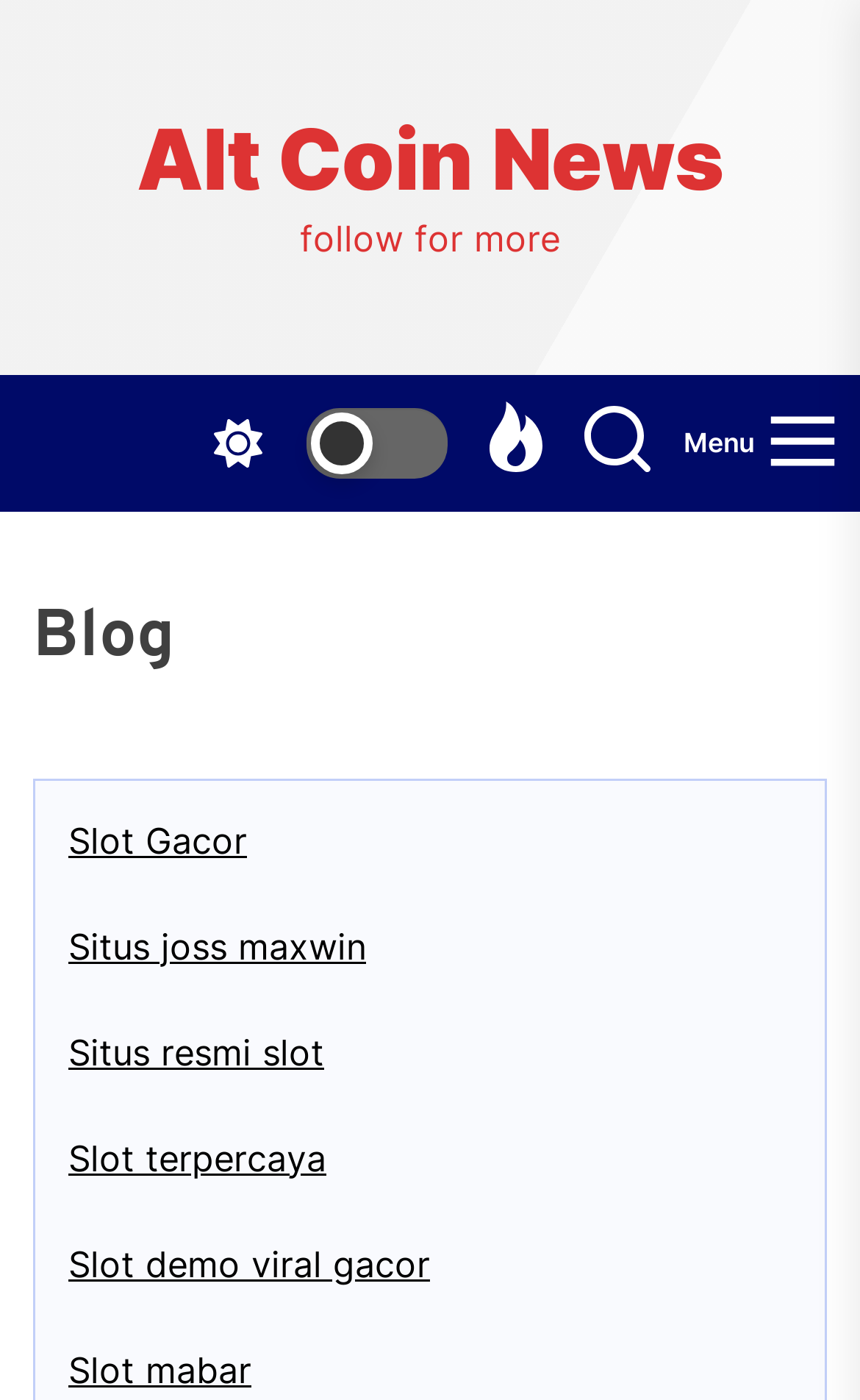Find the bounding box coordinates for the element that must be clicked to complete the instruction: "Explore the Blog section". The coordinates should be four float numbers between 0 and 1, indicated as [left, top, right, bottom].

[0.038, 0.428, 0.962, 0.485]